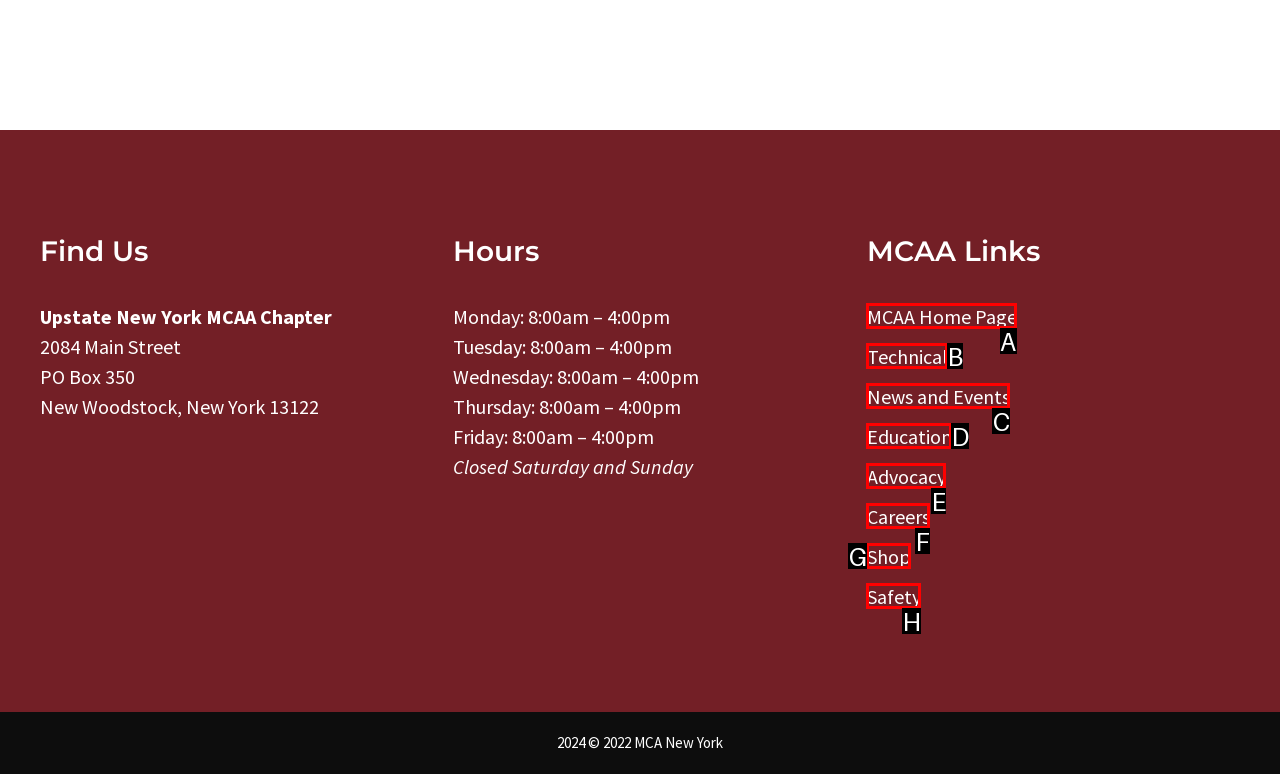Select the appropriate bounding box to fulfill the task: View MCAA Home Page Respond with the corresponding letter from the choices provided.

A